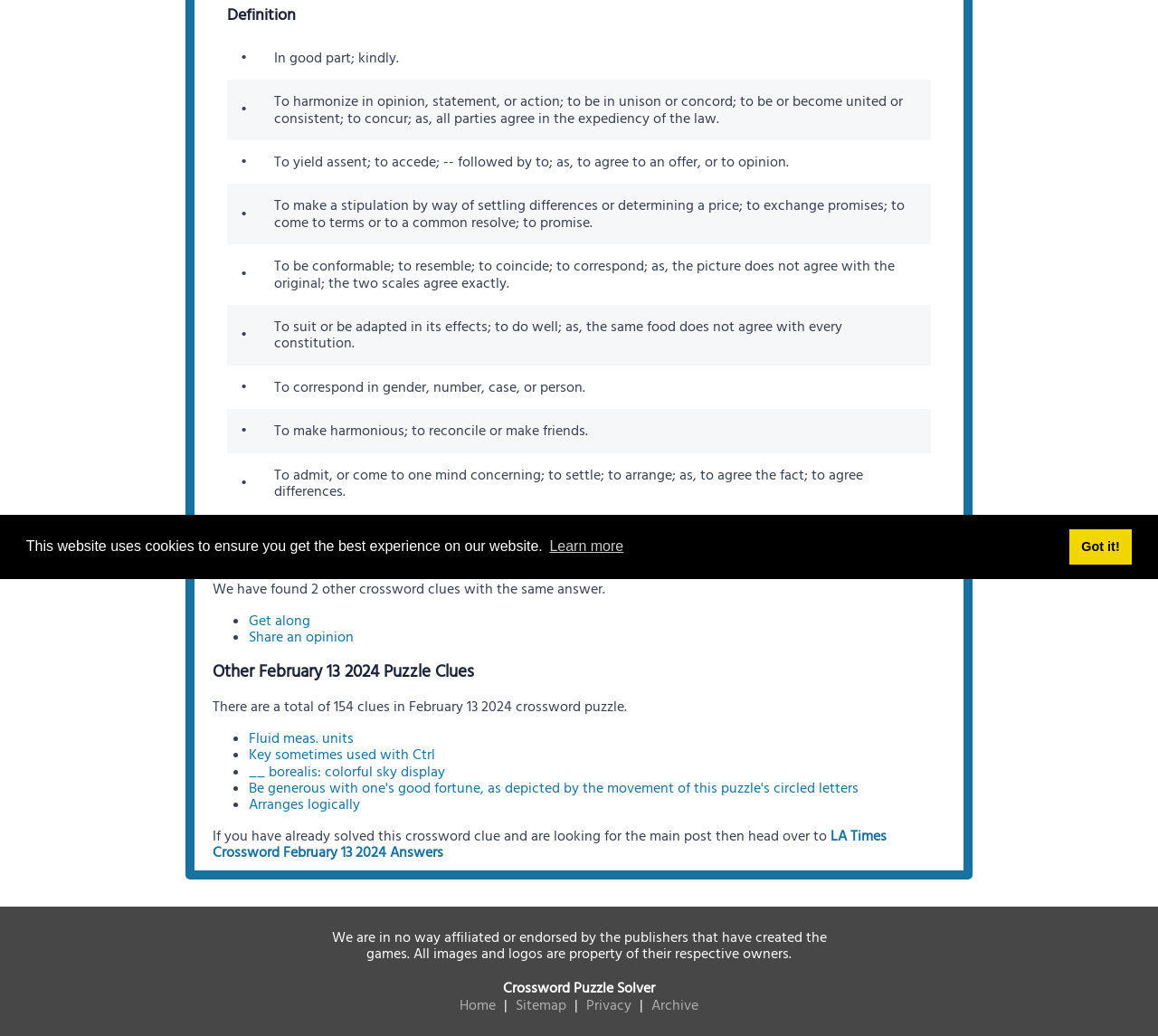Please determine the bounding box of the UI element that matches this description: Sitemap. The coordinates should be given as (top-left x, top-left y, bottom-right x, bottom-right y), with all values between 0 and 1.

[0.441, 0.956, 0.493, 0.984]